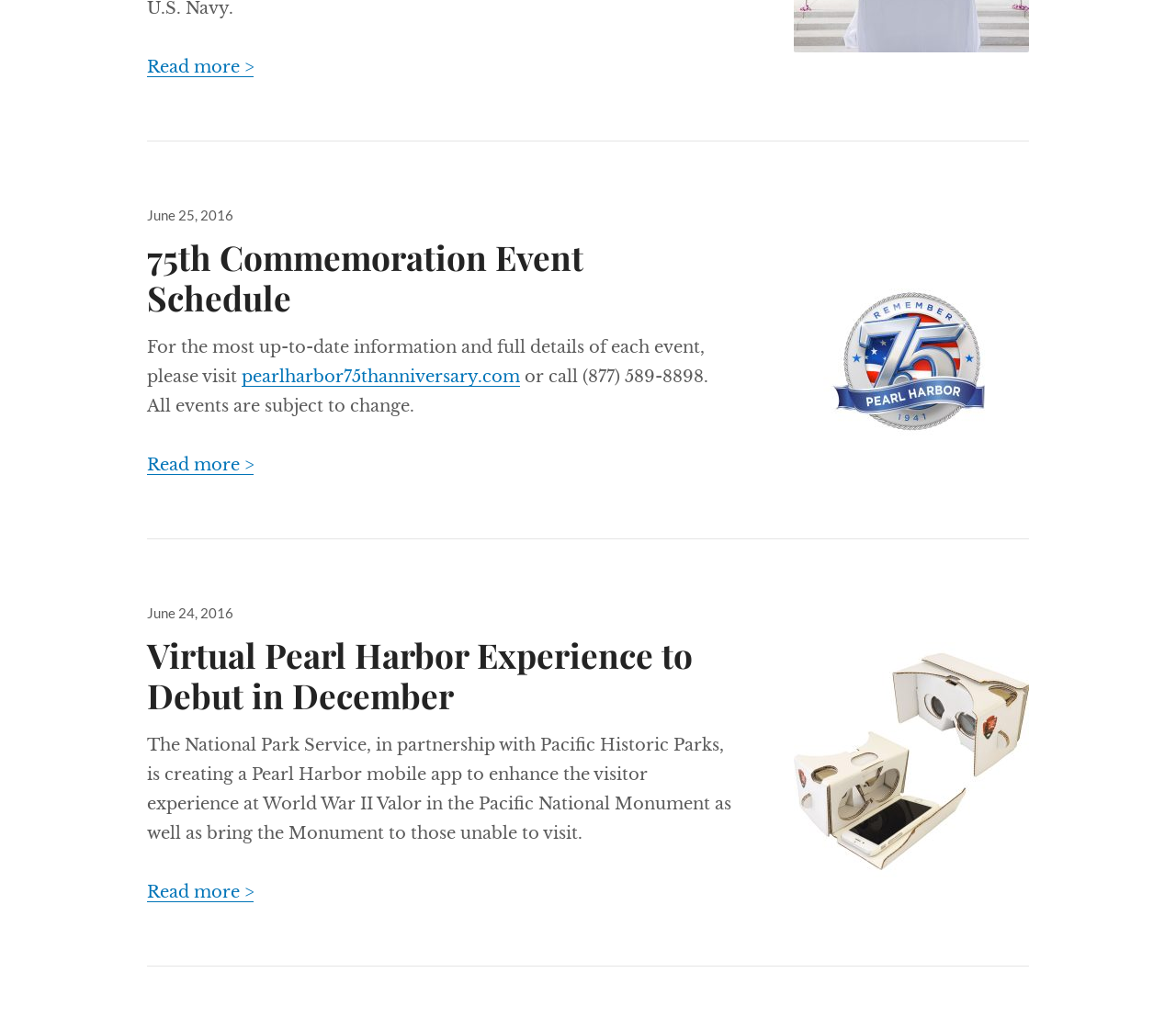Determine the bounding box coordinates for the region that must be clicked to execute the following instruction: "Read more about the 75th Commemoration Event Schedule".

[0.125, 0.055, 0.216, 0.075]